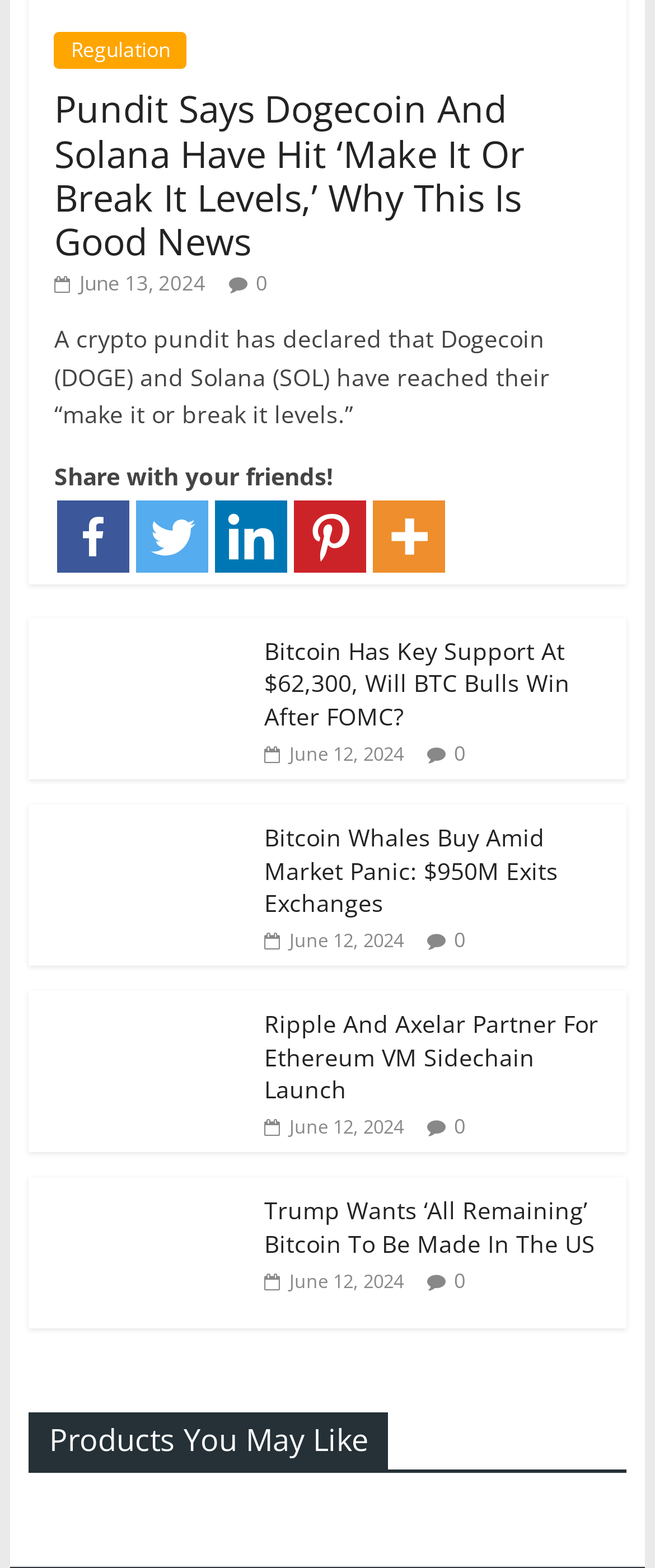Specify the bounding box coordinates of the element's region that should be clicked to achieve the following instruction: "Donate to the website". The bounding box coordinates consist of four float numbers between 0 and 1, in the format [left, top, right, bottom].

None